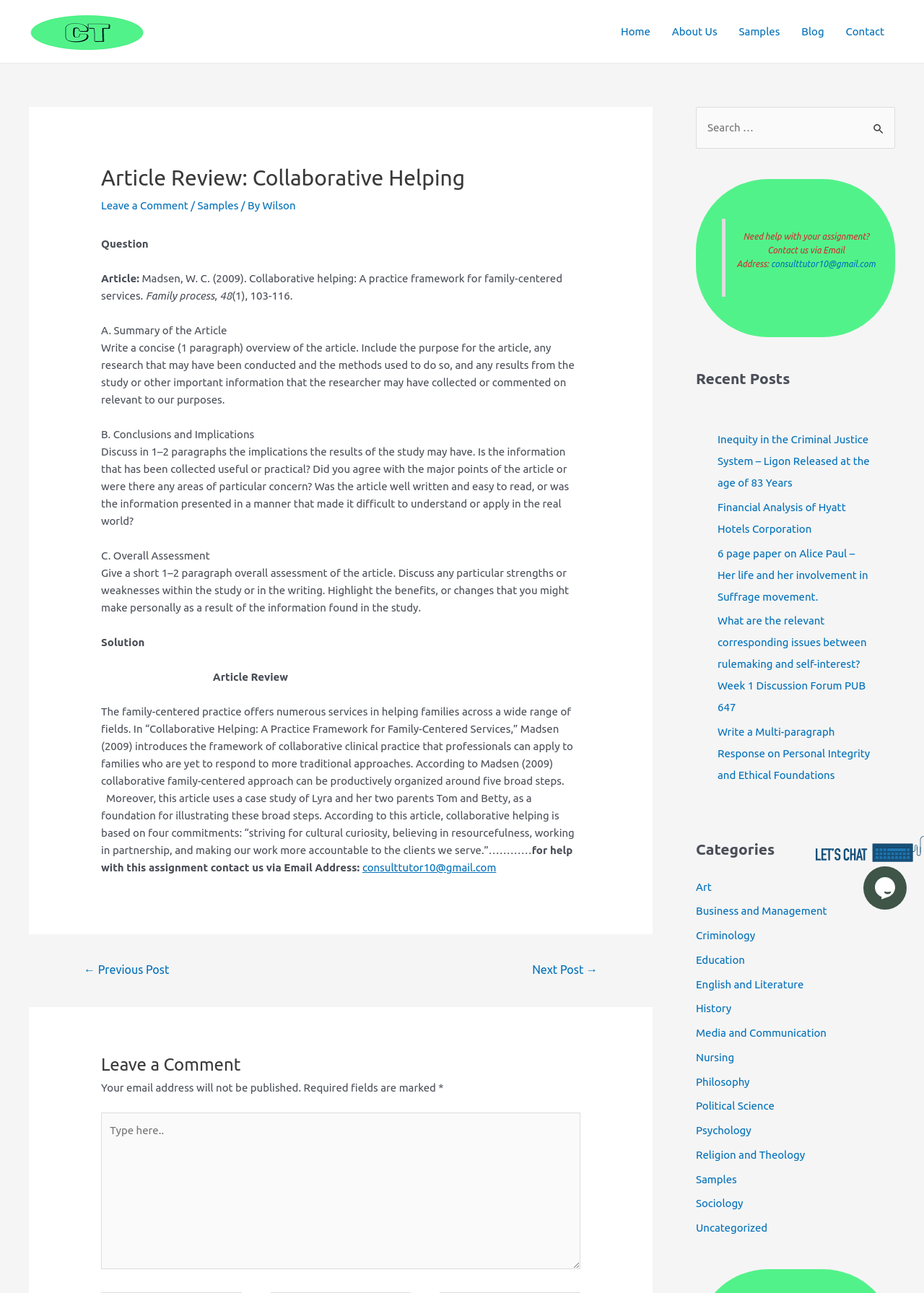Given the description of a UI element: "About Us", identify the bounding box coordinates of the matching element in the webpage screenshot.

[0.716, 0.005, 0.788, 0.044]